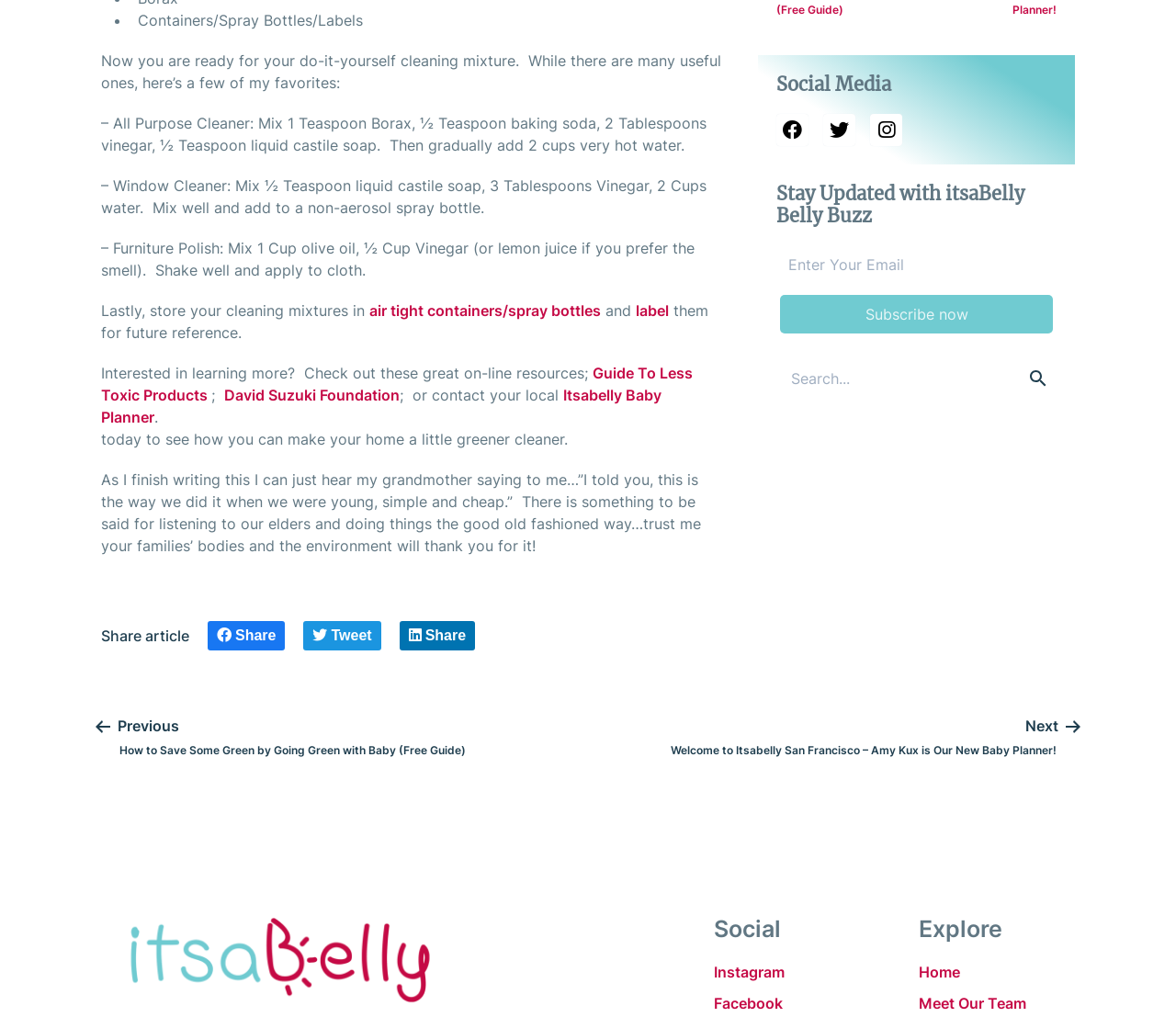What is the purpose of the 'Subscribe now' button?
Look at the screenshot and respond with one word or a short phrase.

To receive updates